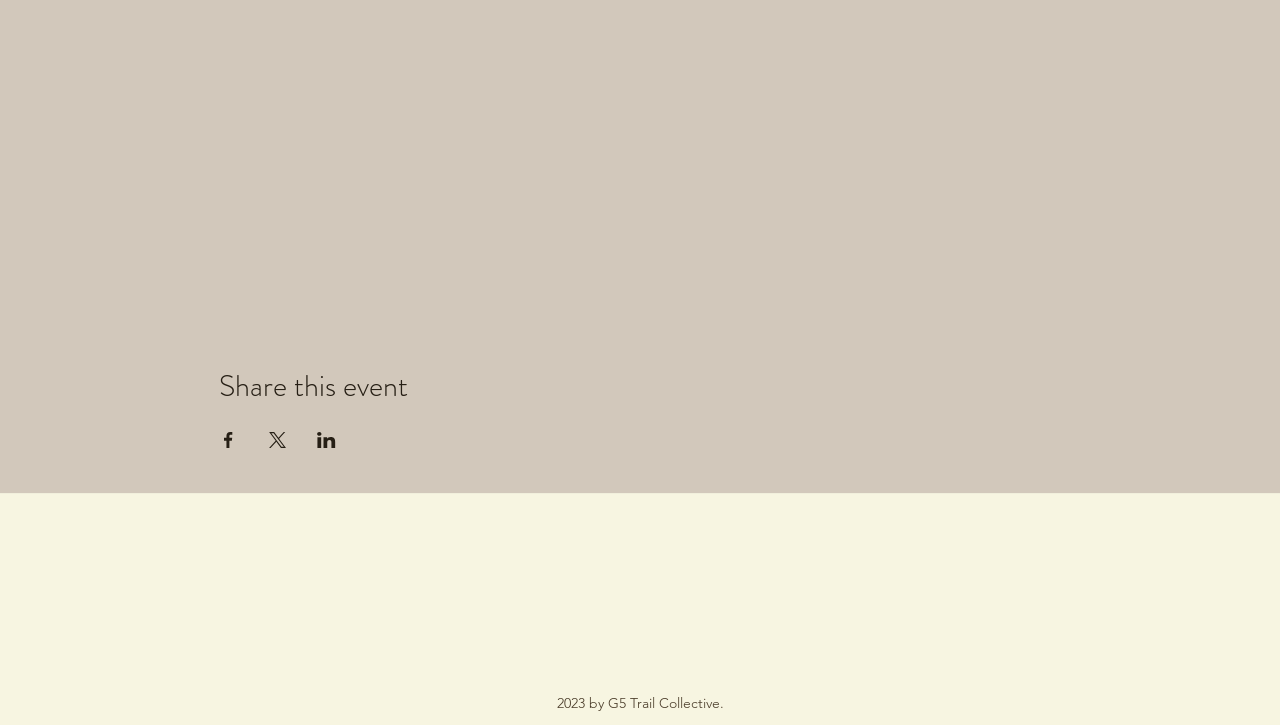Using the webpage screenshot, find the UI element described by aria-label="Instagram". Provide the bounding box coordinates in the format (top-left x, top-left y, bottom-right x, bottom-right y), ensuring all values are floating point numbers between 0 and 1.

[0.446, 0.876, 0.477, 0.93]